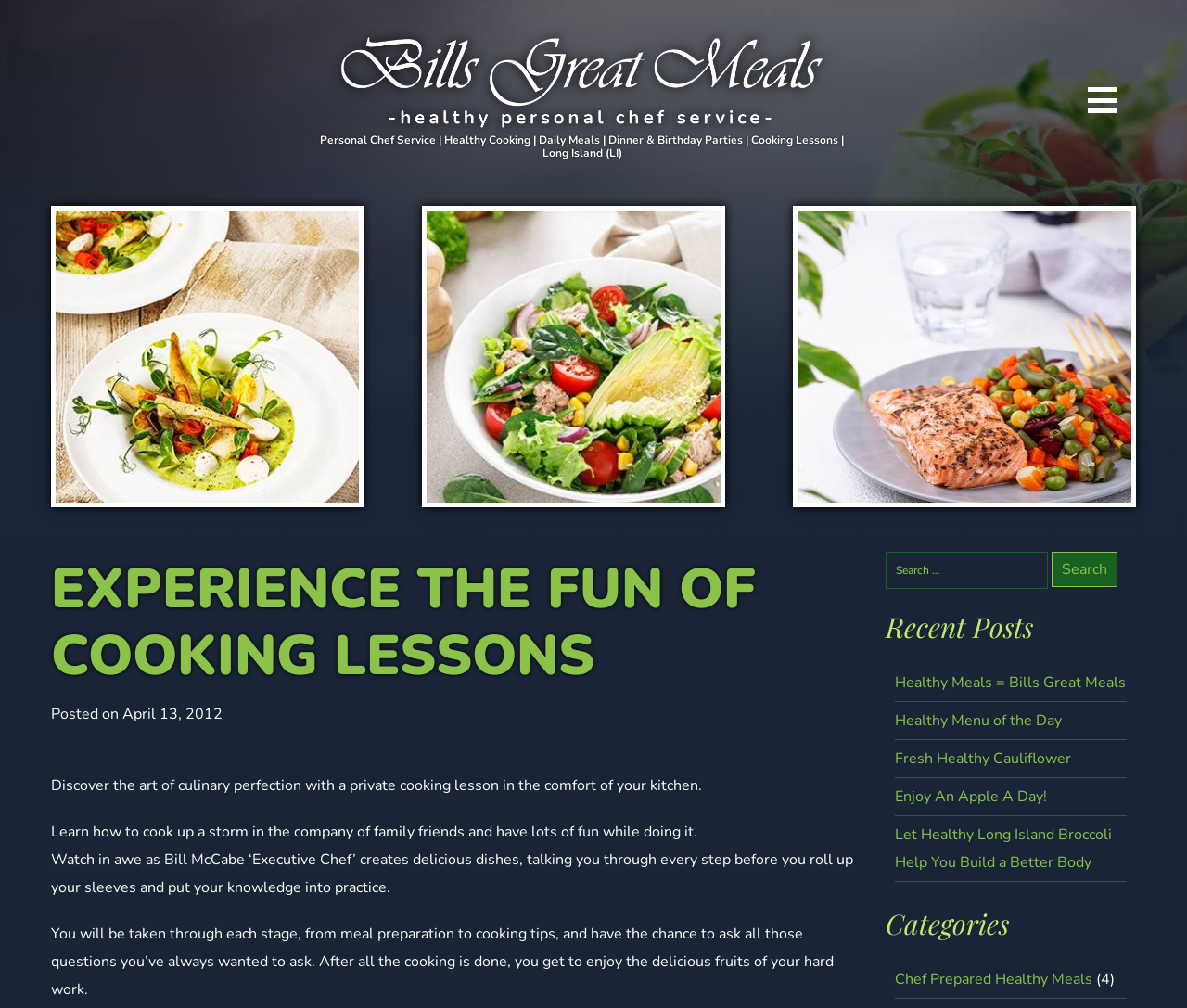Determine the bounding box coordinates for the element that should be clicked to follow this instruction: "Visit Bills Great Meals on Facebook". The coordinates should be given as four float numbers between 0 and 1, in the format [left, top, right, bottom].

[0.043, 0.088, 0.058, 0.12]